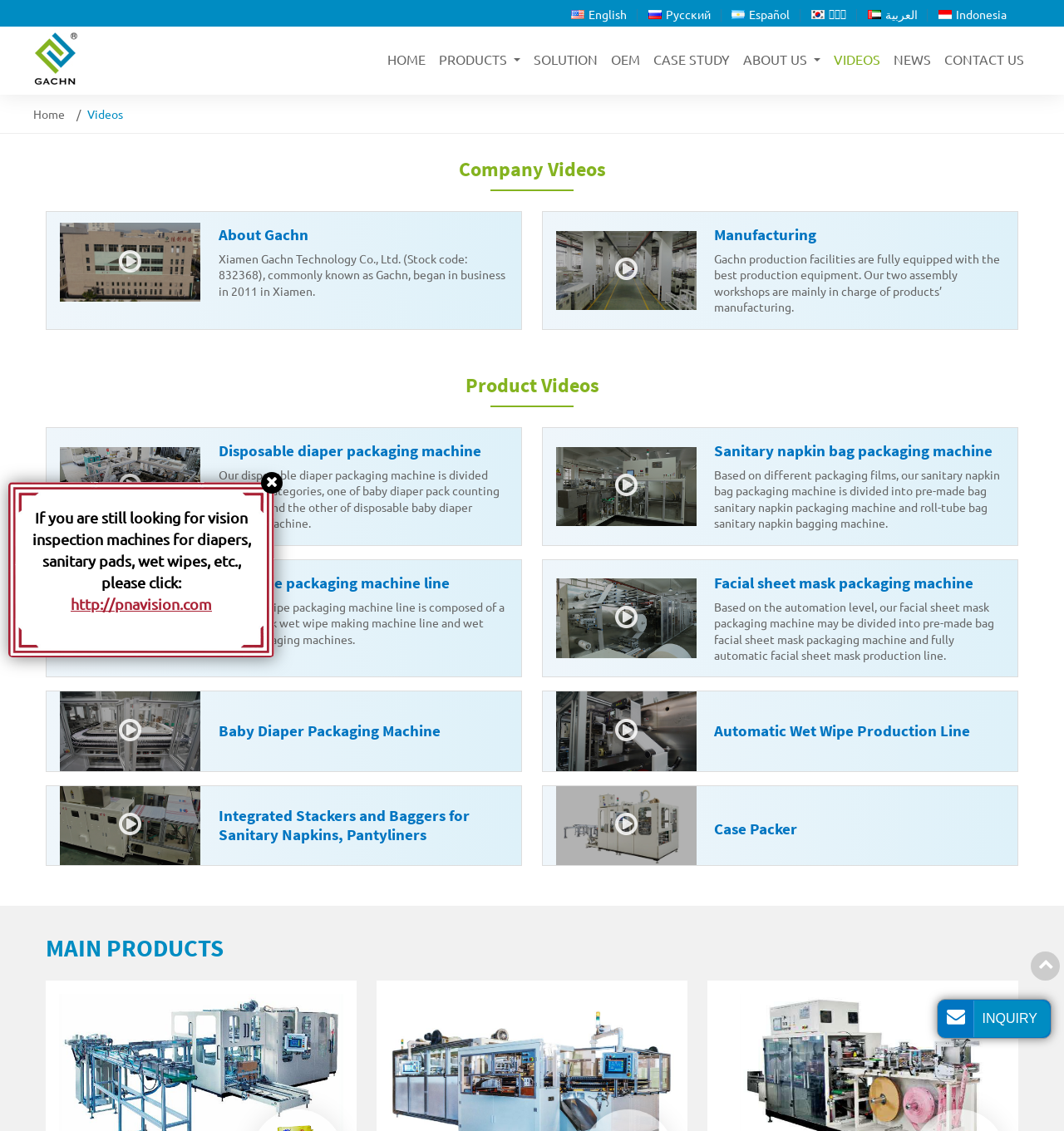What is the company name of the website?
Answer the question using a single word or phrase, according to the image.

Xiamen Gachn Technology Co.,Ltd.